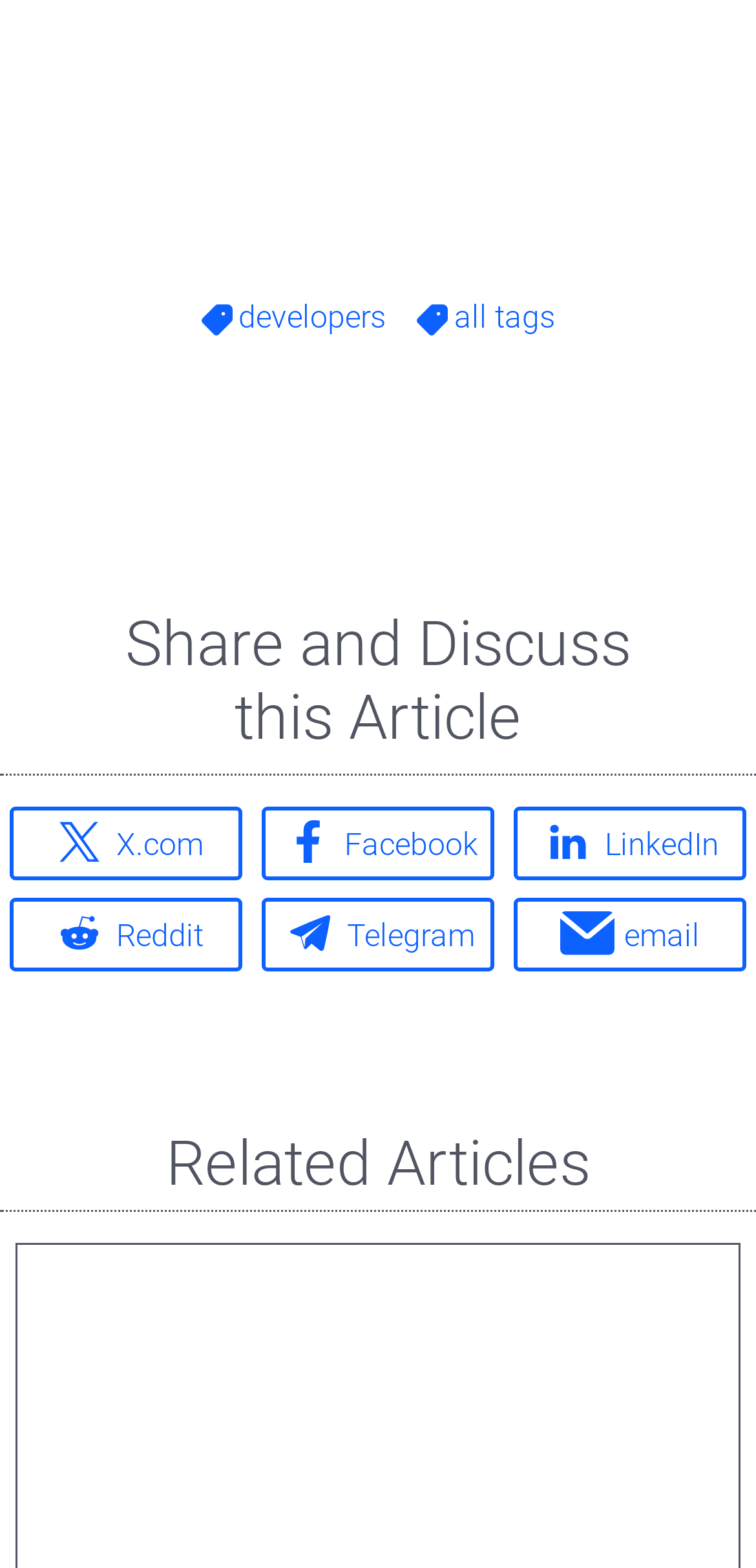What is the purpose of the links below 'Share and Discuss this Article'?
Please answer the question as detailed as possible.

I inferred that the links with images below the 'Share and Discuss this Article' heading are for sharing the article on different social media platforms or via email.